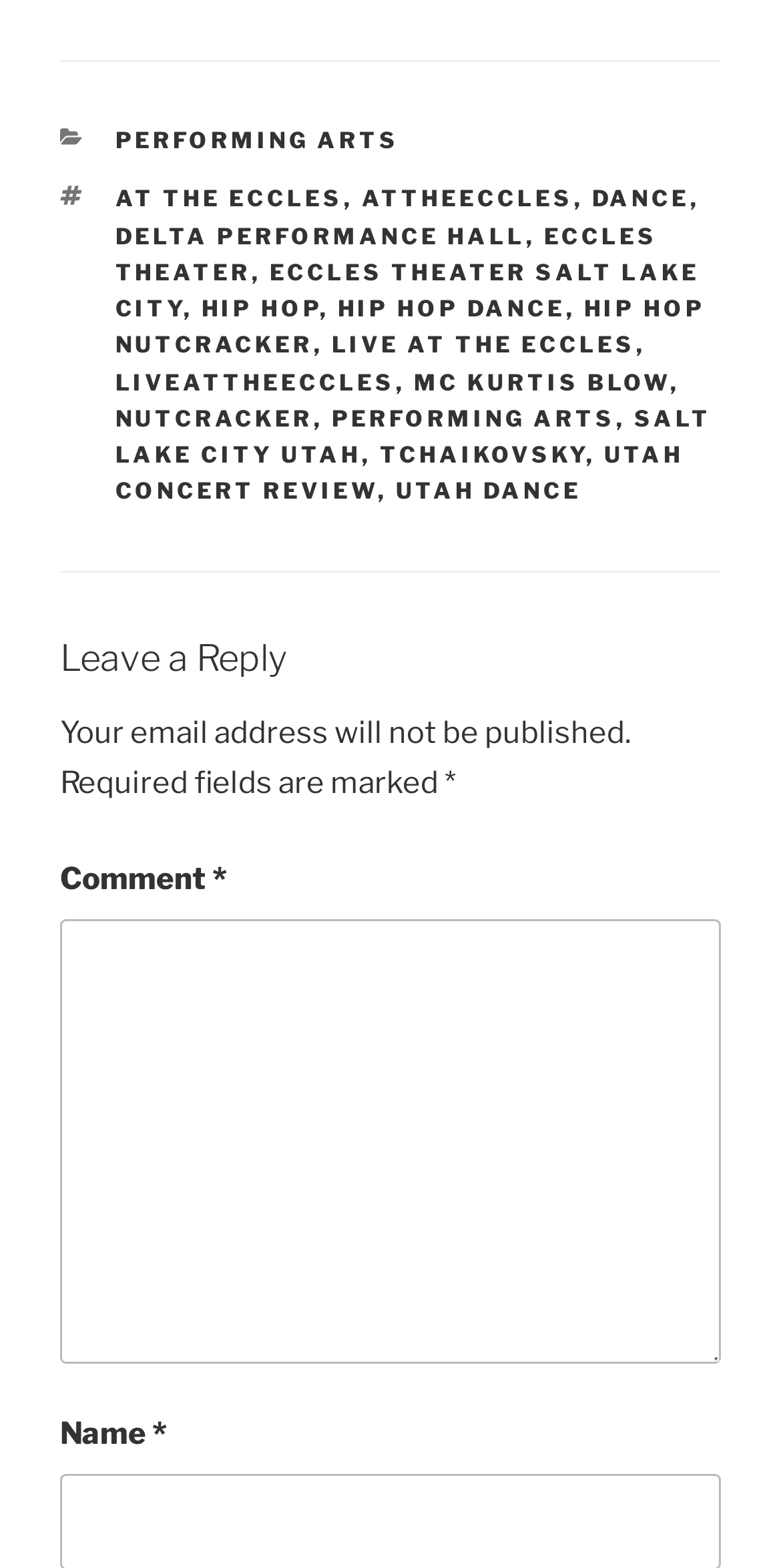Identify the coordinates of the bounding box for the element that must be clicked to accomplish the instruction: "Enter your name".

[0.077, 0.902, 0.923, 0.925]